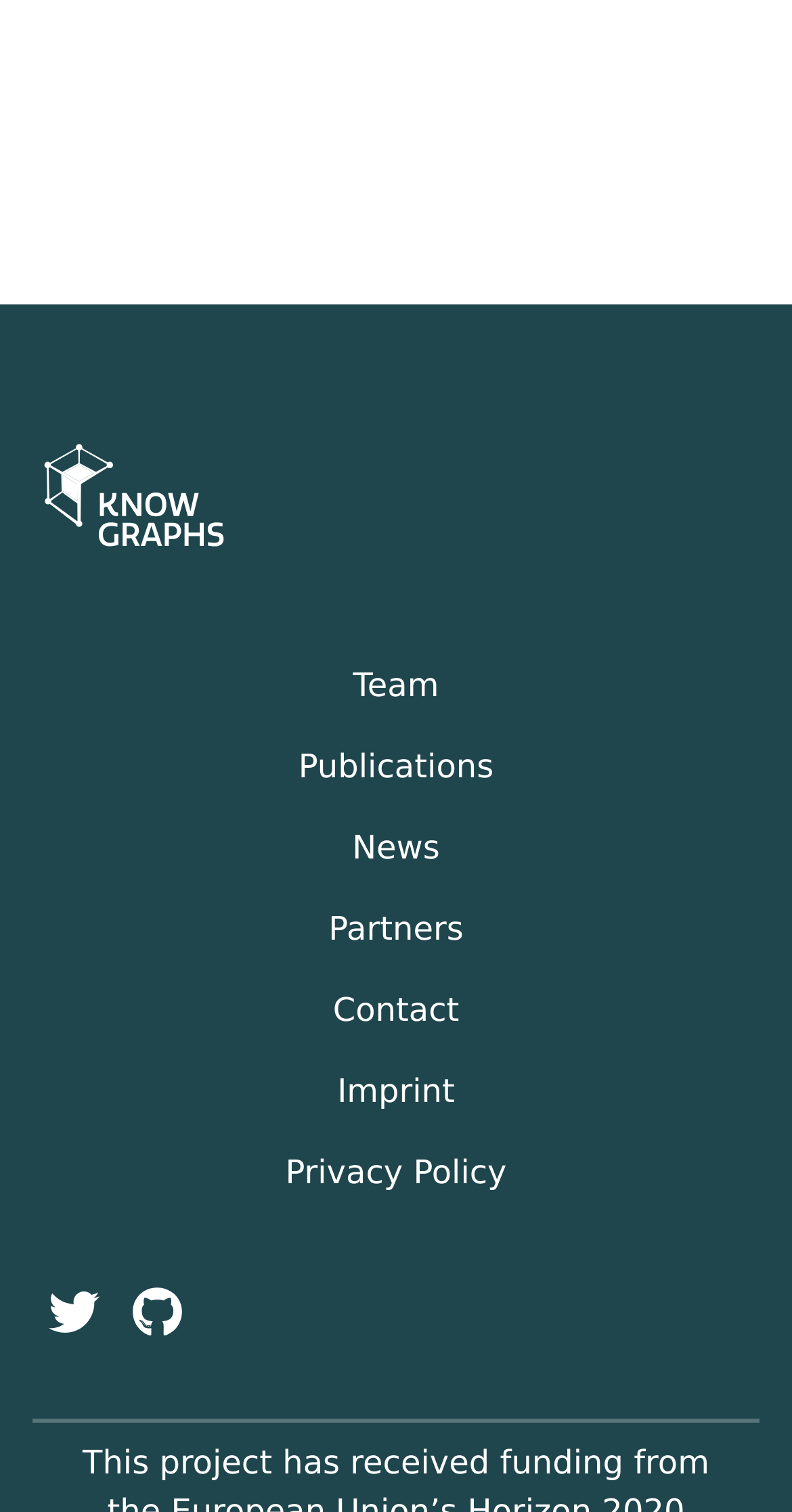What is the first link in the main navigation?
Refer to the image and provide a detailed answer to the question.

I looked at the main navigation links at the top of the page and found that the first link is 'Team'.